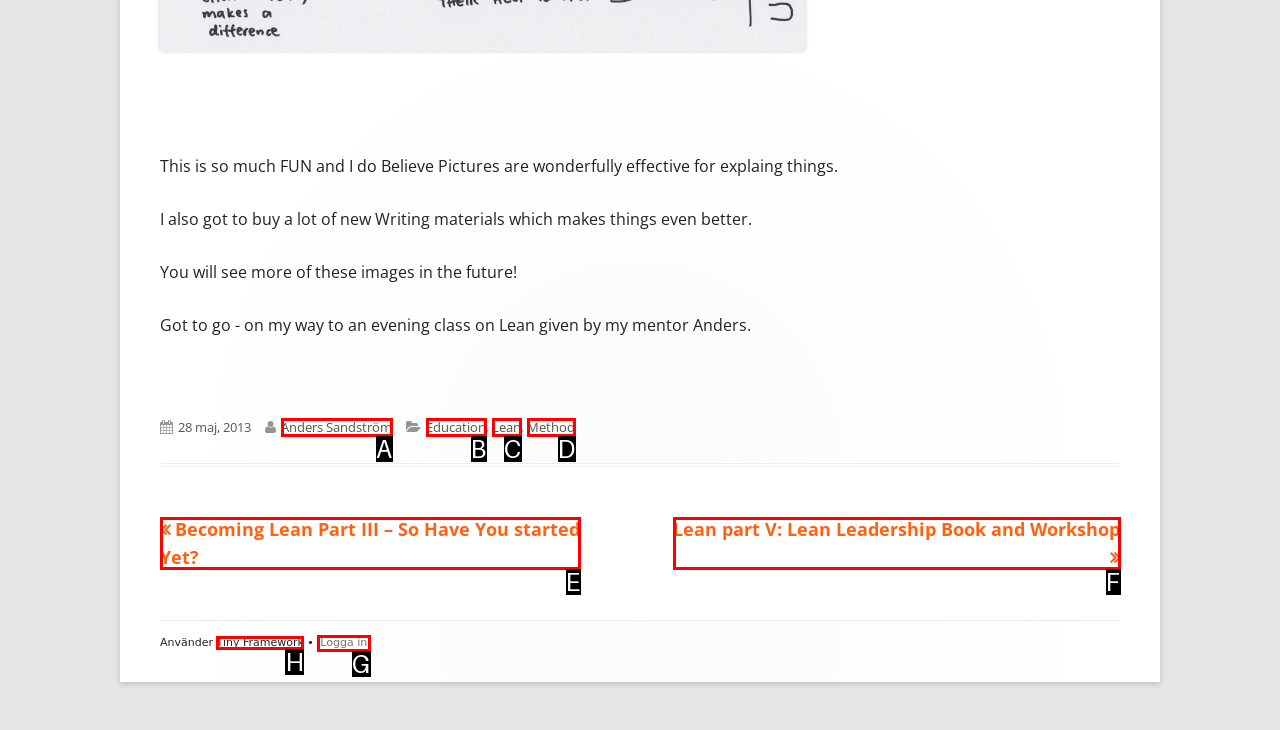Select the option that matches this description: Lean
Answer by giving the letter of the chosen option.

C